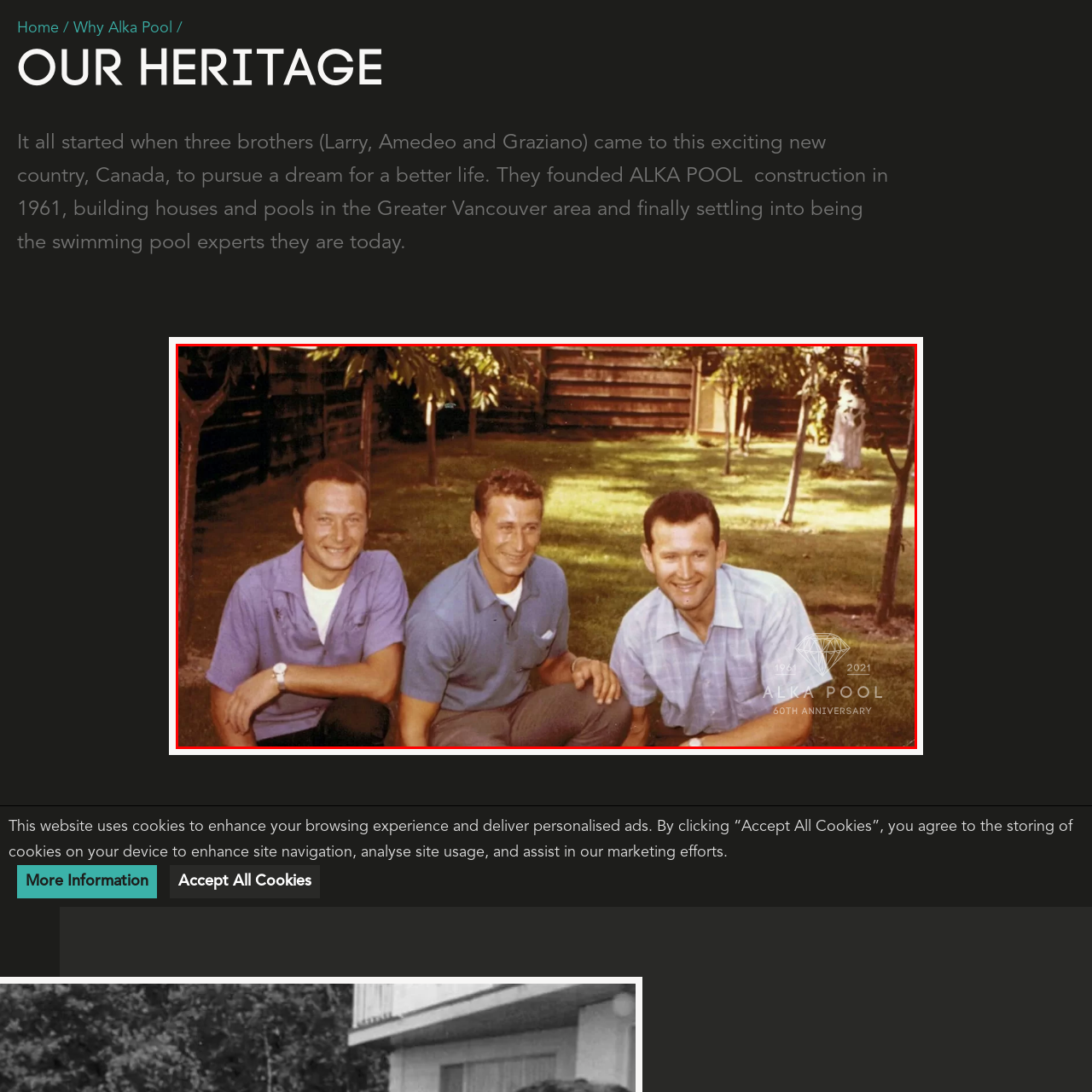What is the setting of the image?
Study the image within the red bounding box and deliver a detailed answer.

The image features leafy trees and wooden fencing in the backdrop, suggesting a serene outdoor setting, which is further reinforced by the lush green lawn where the three men are crouching.